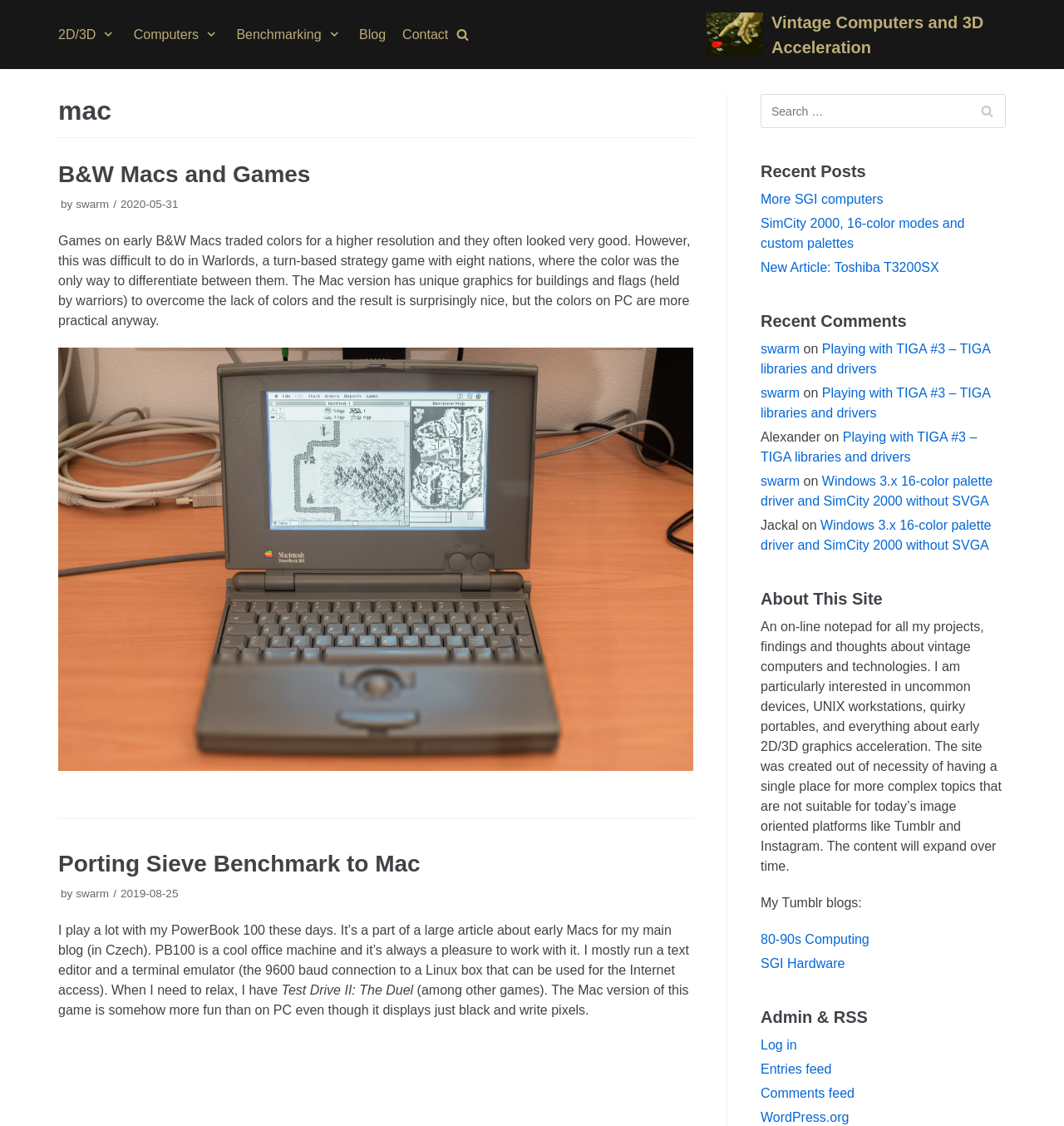Identify the bounding box for the UI element described as: "Comments feed". Ensure the coordinates are four float numbers between 0 and 1, formatted as [left, top, right, bottom].

[0.715, 0.965, 0.803, 0.977]